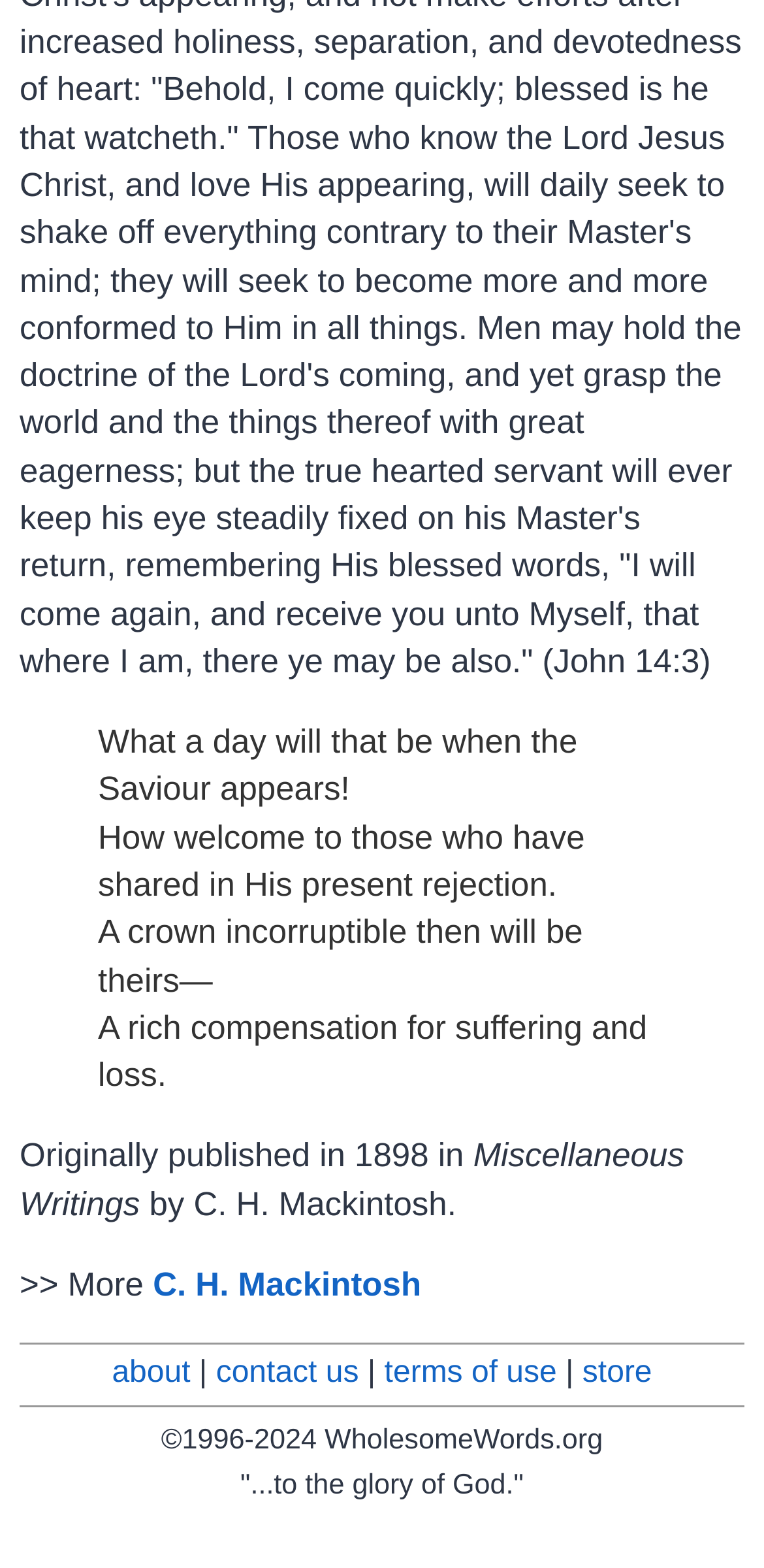What is the last sentence on the page?
Look at the image and provide a short answer using one word or a phrase.

...to the glory of God.